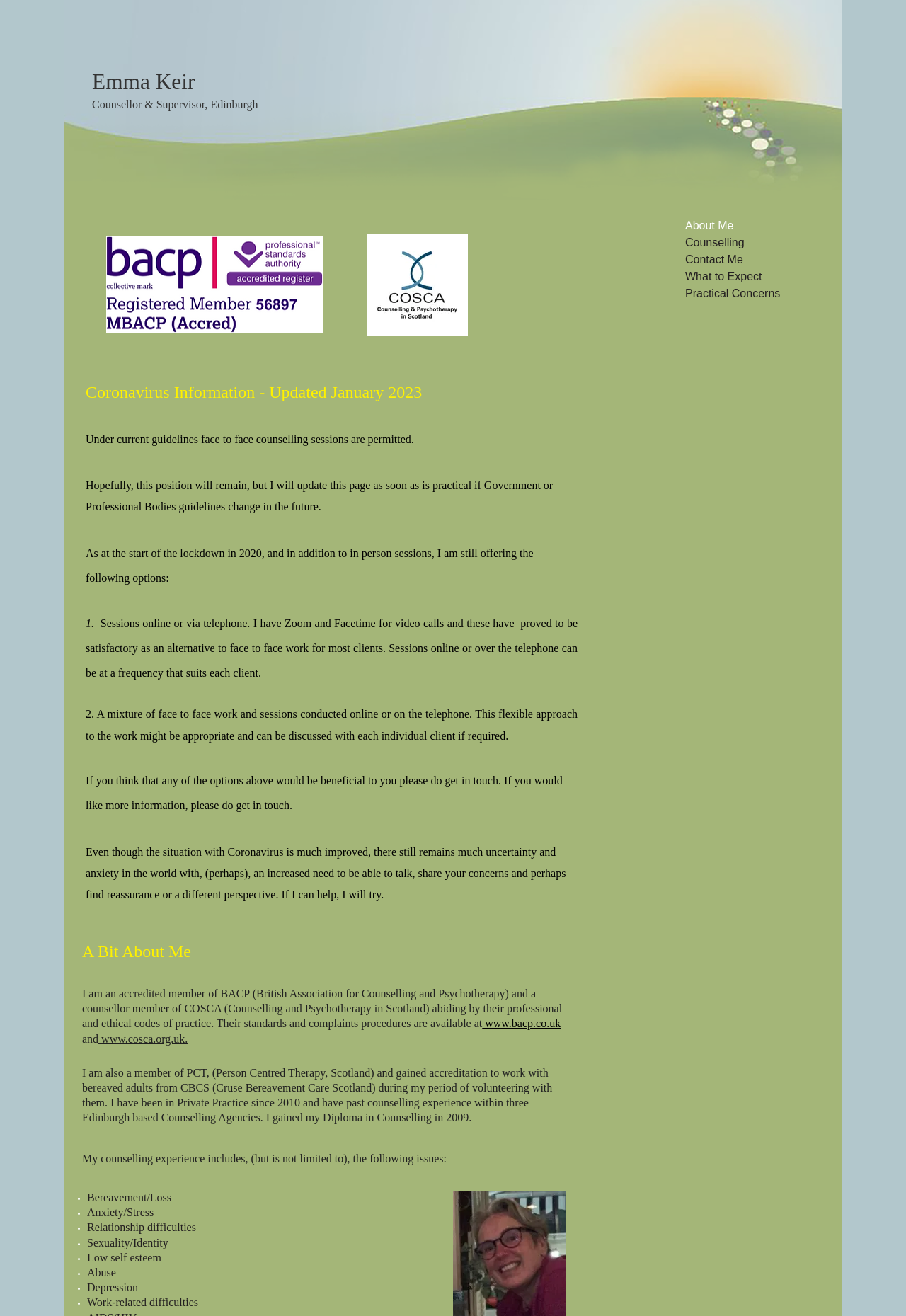Identify the bounding box for the described UI element. Provide the coordinates in (top-left x, top-left y, bottom-right x, bottom-right y) format with values ranging from 0 to 1: Contact Me

[0.748, 0.192, 0.828, 0.203]